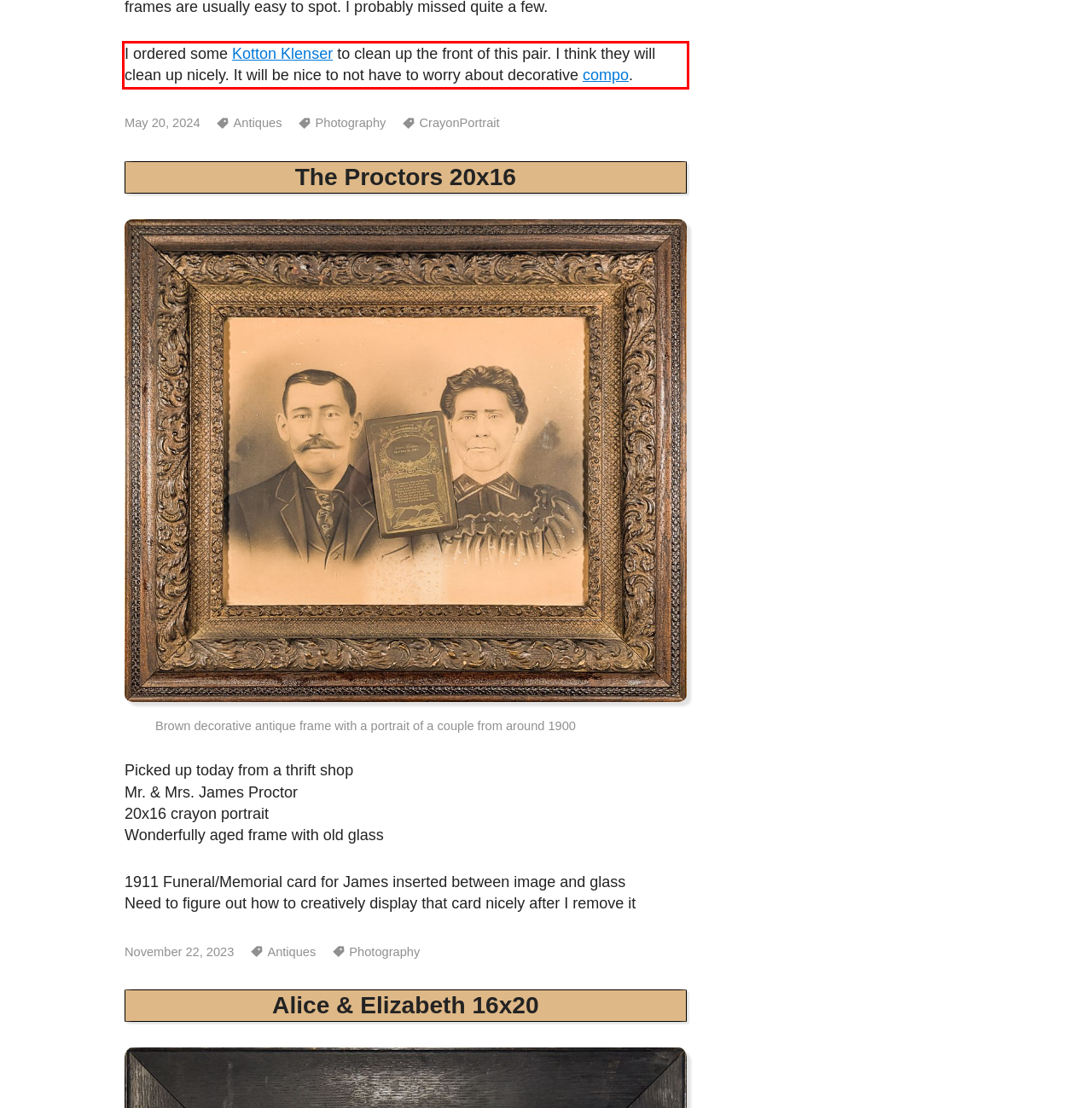Please identify and extract the text content from the UI element encased in a red bounding box on the provided webpage screenshot.

I ordered some Kotton Klenser to clean up the front of this pair. I think they will clean up nicely. It will be nice to not have to worry about decorative compo.